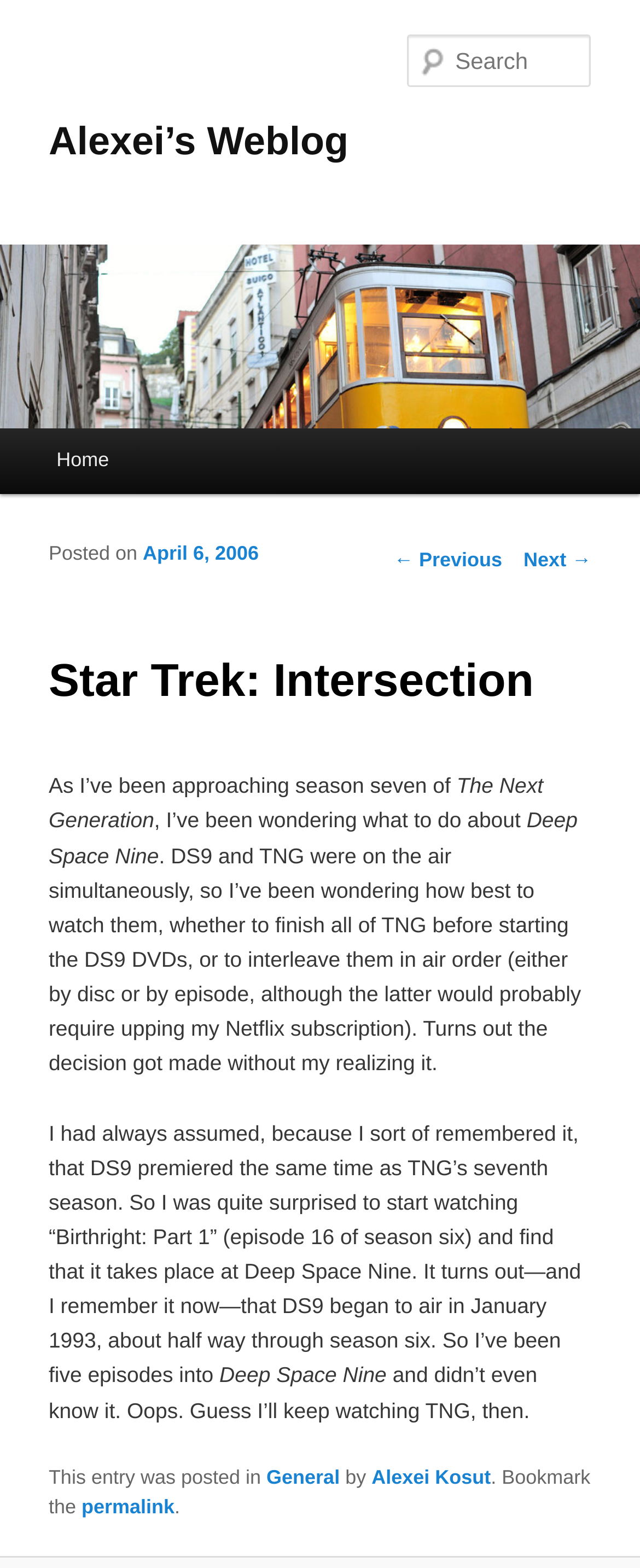Show the bounding box coordinates for the element that needs to be clicked to execute the following instruction: "View the post details". Provide the coordinates in the form of four float numbers between 0 and 1, i.e., [left, top, right, bottom].

[0.076, 0.393, 0.924, 0.468]